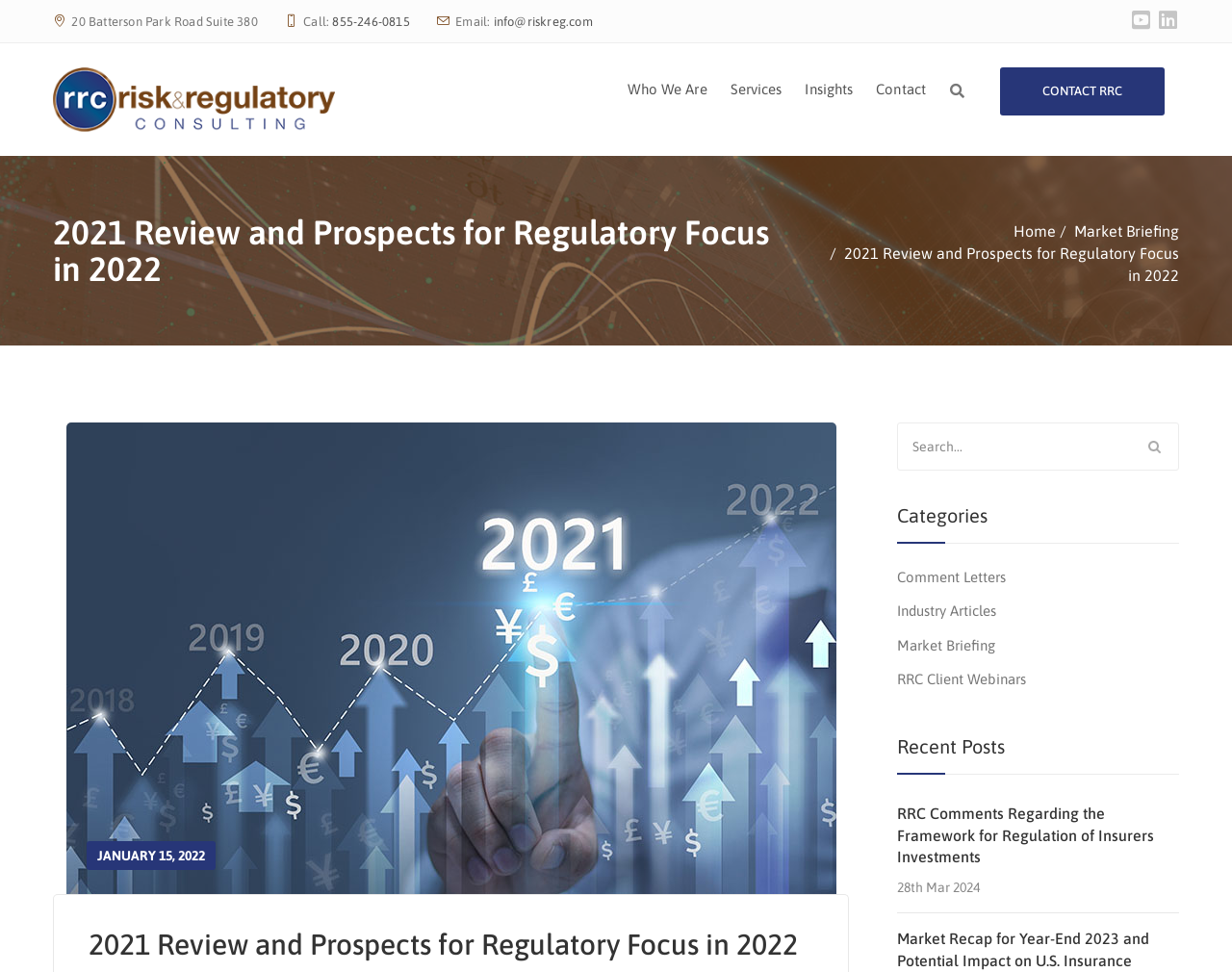Locate the bounding box coordinates of the segment that needs to be clicked to meet this instruction: "Search for something".

[0.728, 0.435, 0.957, 0.484]